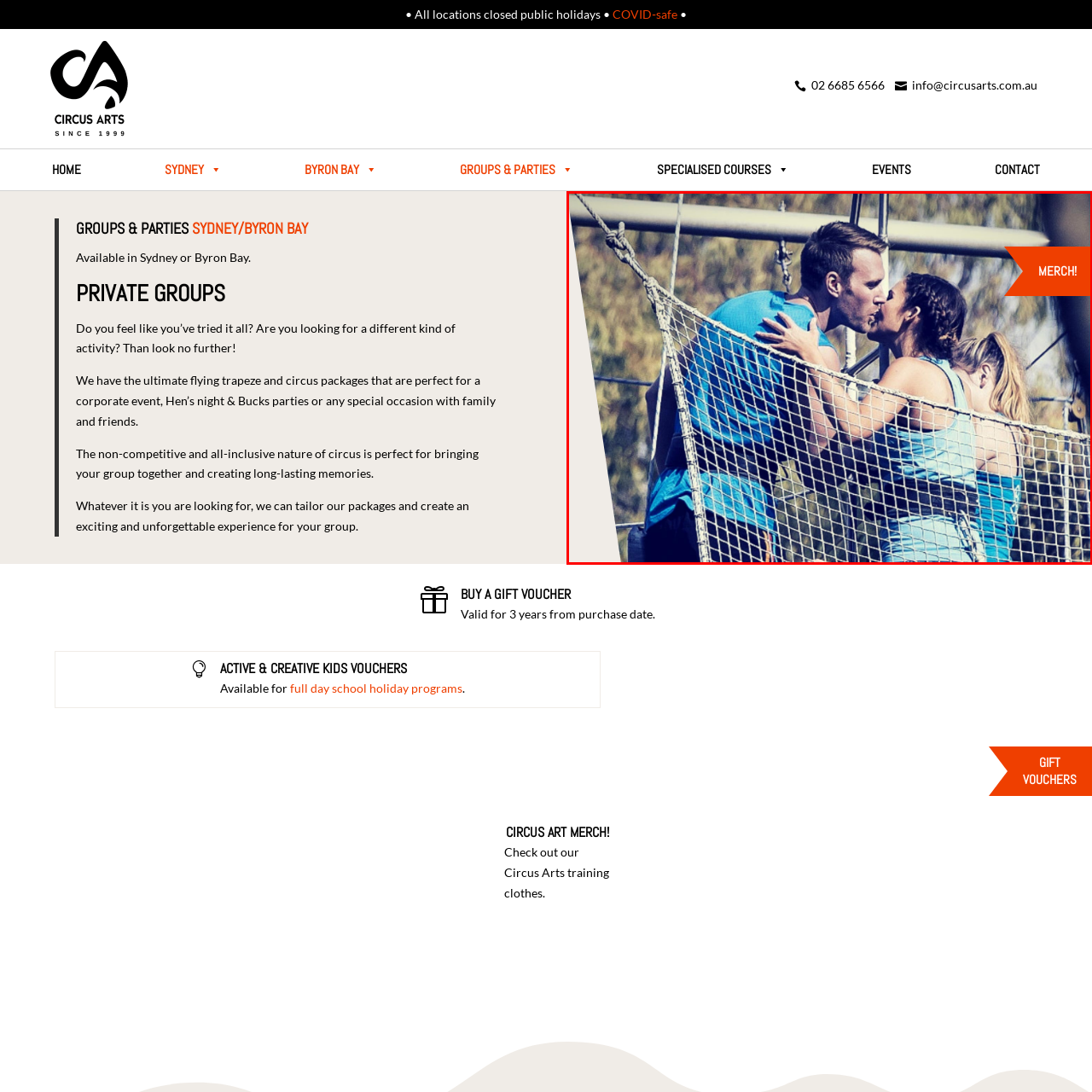Analyze the picture within the red frame, Is there a third person present in the scene? 
Provide a one-word or one-phrase response.

Yes